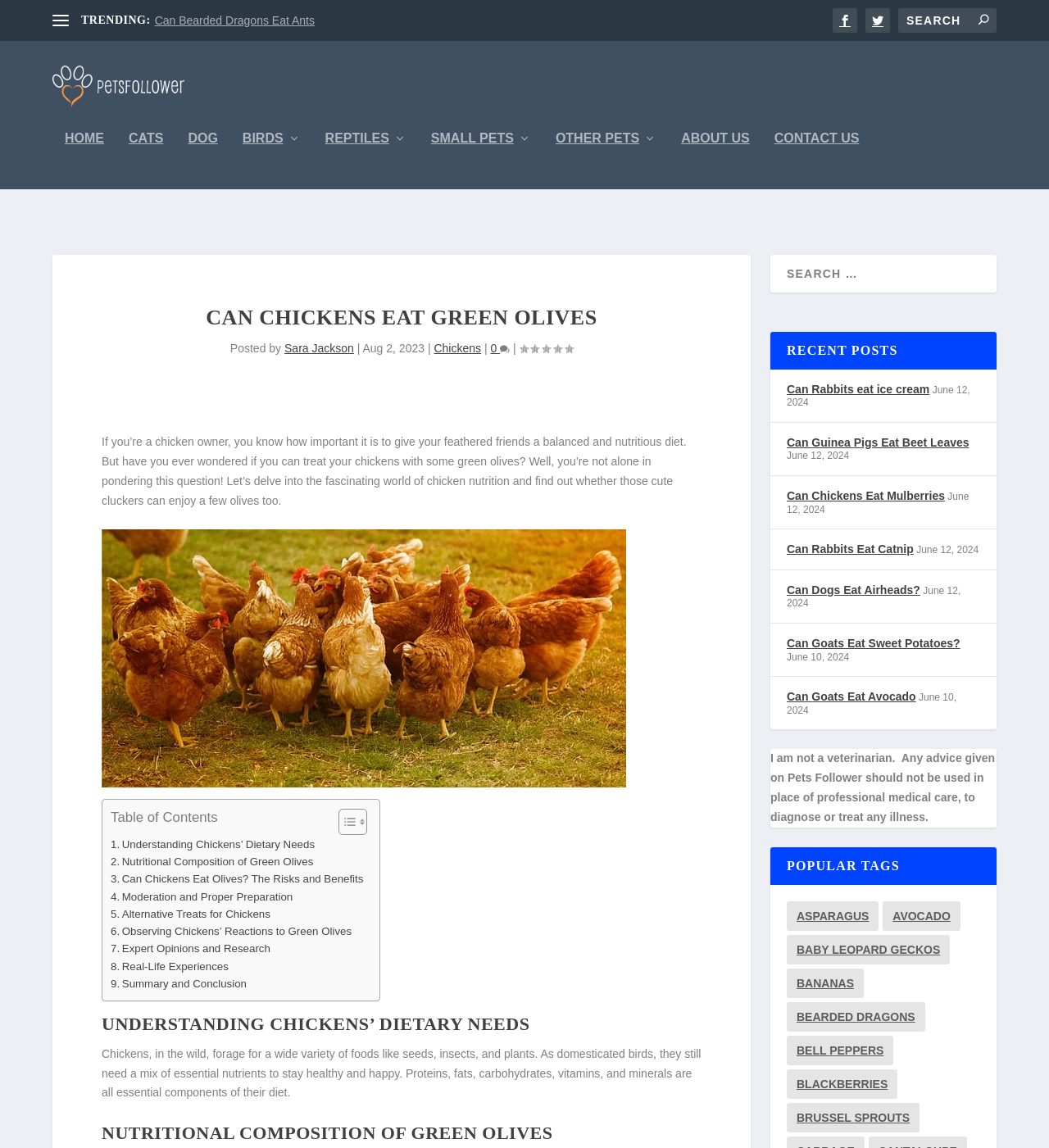Specify the bounding box coordinates of the area to click in order to execute this command: 'Read the recent post about Can Rabbits eat ice cream'. The coordinates should consist of four float numbers ranging from 0 to 1, and should be formatted as [left, top, right, bottom].

[0.75, 0.343, 0.886, 0.354]